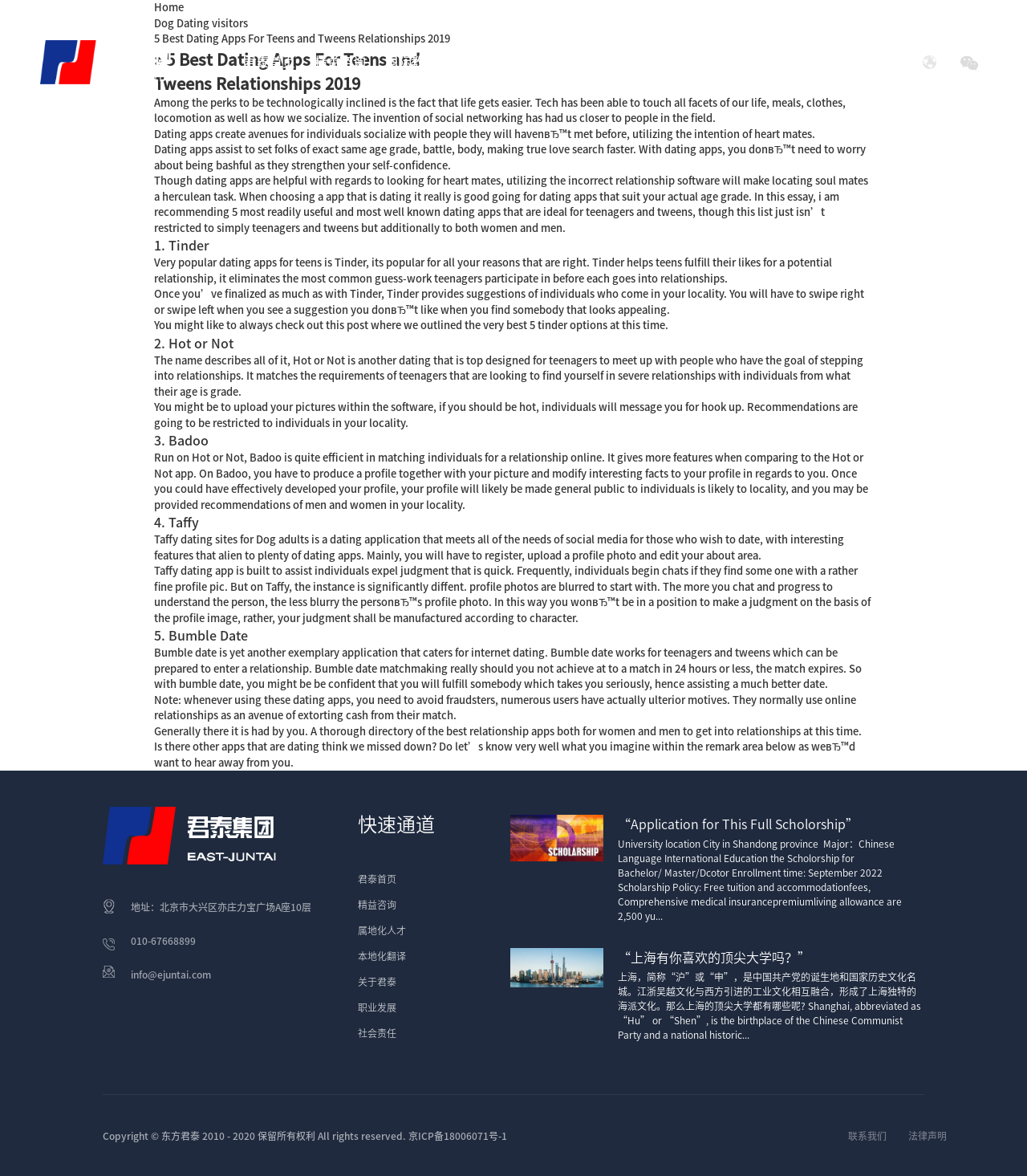Pinpoint the bounding box coordinates of the clickable element to carry out the following instruction: "View the news about full scholarship."

[0.602, 0.693, 0.9, 0.709]